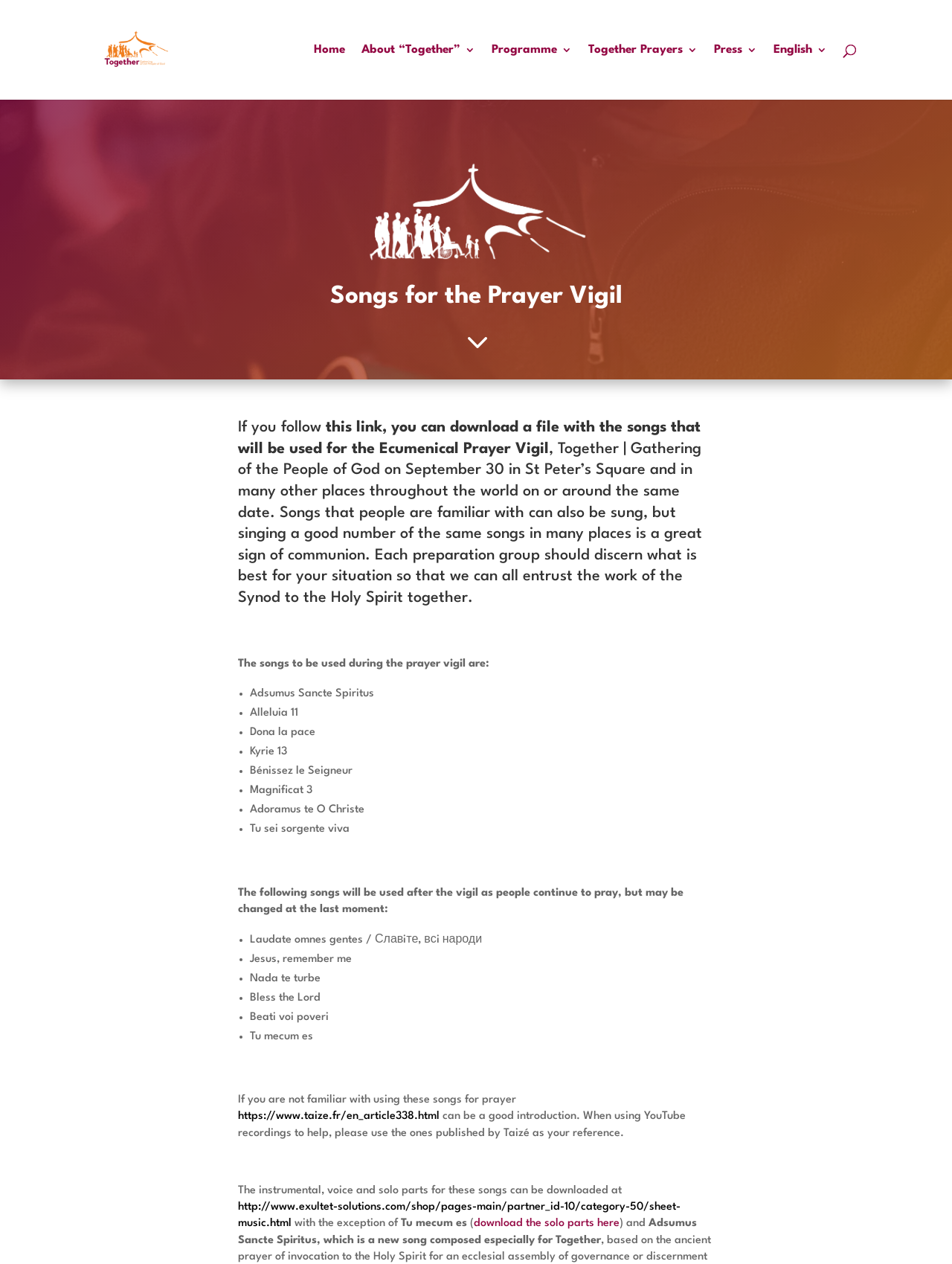Provide a thorough description of the webpage's content and layout.

The webpage is titled "Songs for the Prayer Vigil - Together 2023" and has a prominent link to "Together 2023" at the top left, accompanied by an image. The top navigation bar features several links, including "Home", "About 'Together'", "Programme", "Together Prayers", "Press", and "English".

Below the navigation bar, there is a search bar that spans across the top of the page. The main content of the page is divided into two sections. The first section has a heading "Songs for the Prayer Vigil" and provides information about the songs to be used during the prayer vigil. It includes a link to download a file with the songs and a paragraph explaining the importance of singing the same songs in many places as a sign of communion.

The second section lists the songs to be used during the prayer vigil, with each song title preceded by a bullet point. The list includes songs such as "Adsumus Sancte Spiritus", "Alleluia 11", and "Dona la pace". Below this list, there is a paragraph explaining that the following songs will be used after the vigil as people continue to pray, but may be changed at the last moment. This is followed by another list of song titles, including "Laudate omnes gentes / Славiте, всi народи" and "Jesus, remember me".

Further down the page, there is a section that provides additional information and resources for using these songs for prayer. It includes a link to a webpage that can serve as a good introduction to using these songs for prayer, as well as information on how to access instrumental, voice, and solo parts for the songs.